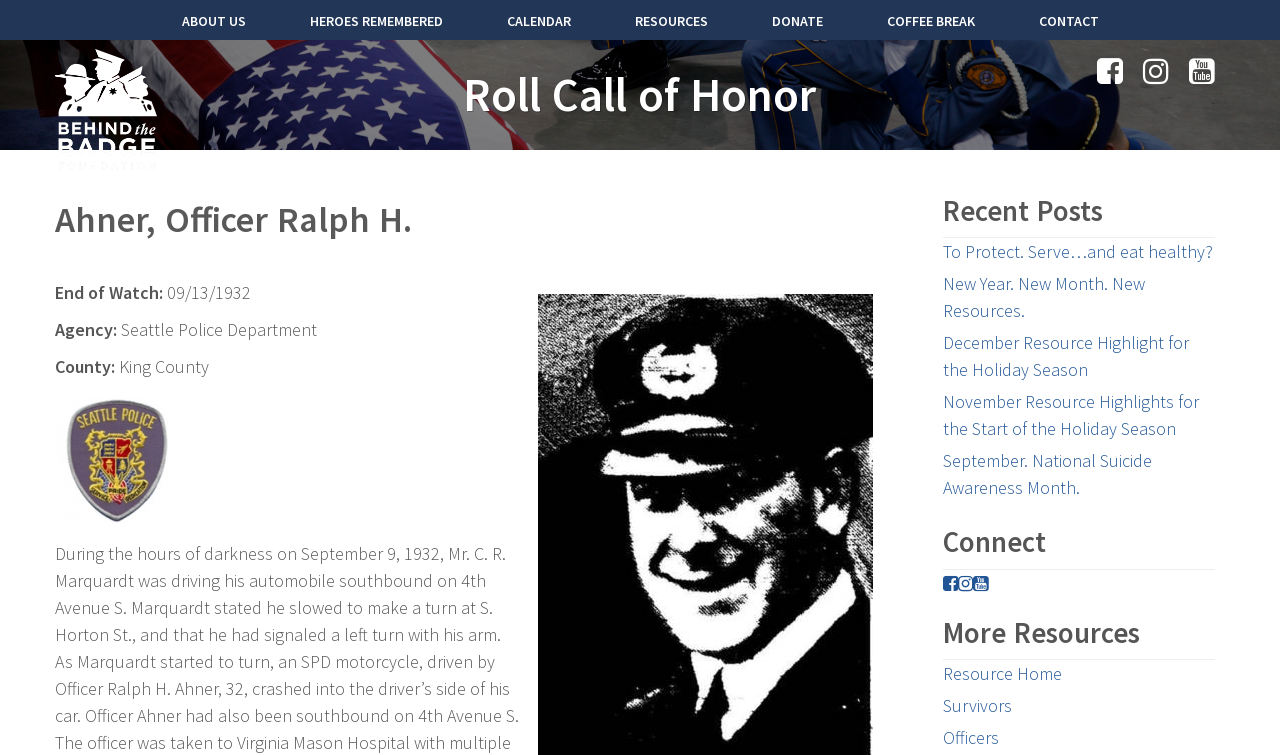Please identify the bounding box coordinates of the element's region that I should click in order to complete the following instruction: "Donate to Behind the Badge Foundation". The bounding box coordinates consist of four float numbers between 0 and 1, i.e., [left, top, right, bottom].

[0.603, 0.0, 0.643, 0.053]